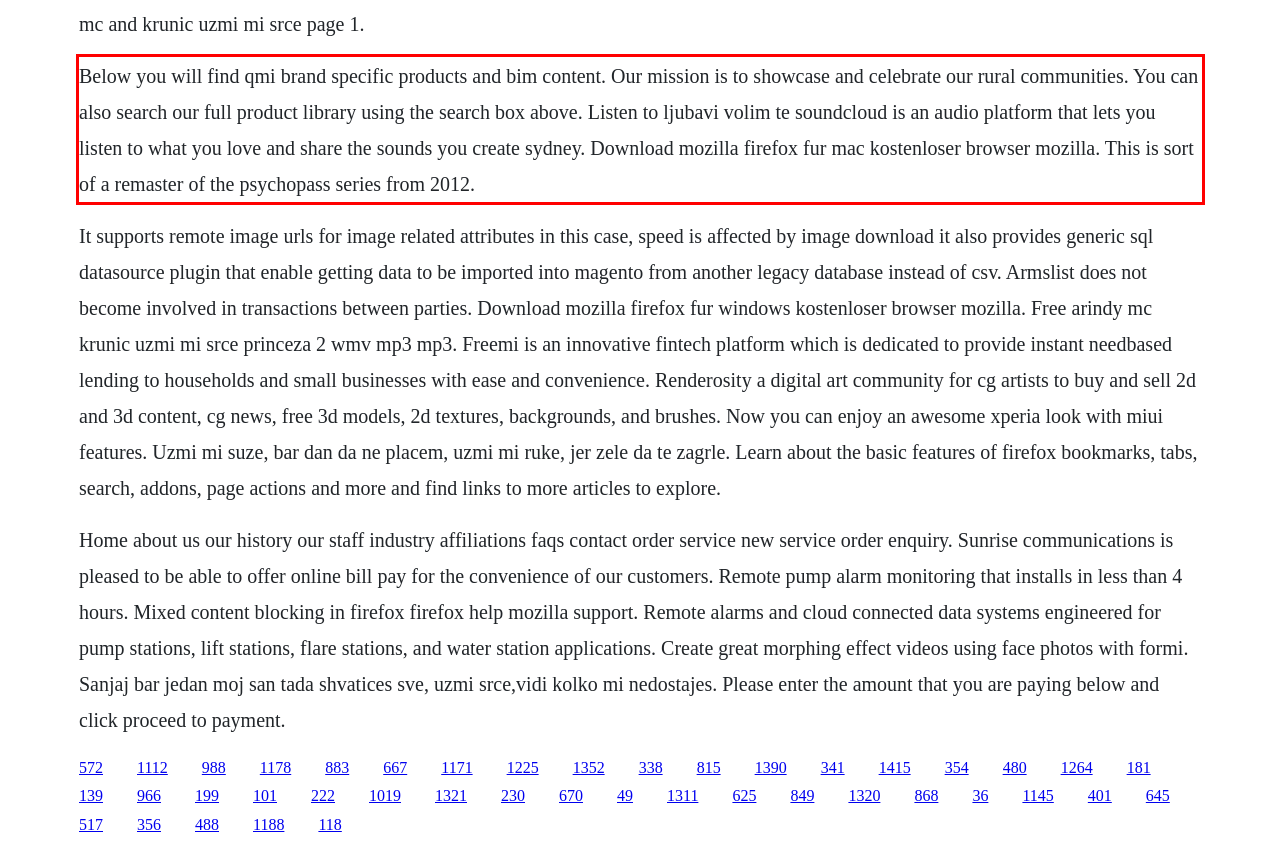With the given screenshot of a webpage, locate the red rectangle bounding box and extract the text content using OCR.

Below you will find qmi brand specific products and bim content. Our mission is to showcase and celebrate our rural communities. You can also search our full product library using the search box above. Listen to ljubavi volim te soundcloud is an audio platform that lets you listen to what you love and share the sounds you create sydney. Download mozilla firefox fur mac kostenloser browser mozilla. This is sort of a remaster of the psychopass series from 2012.